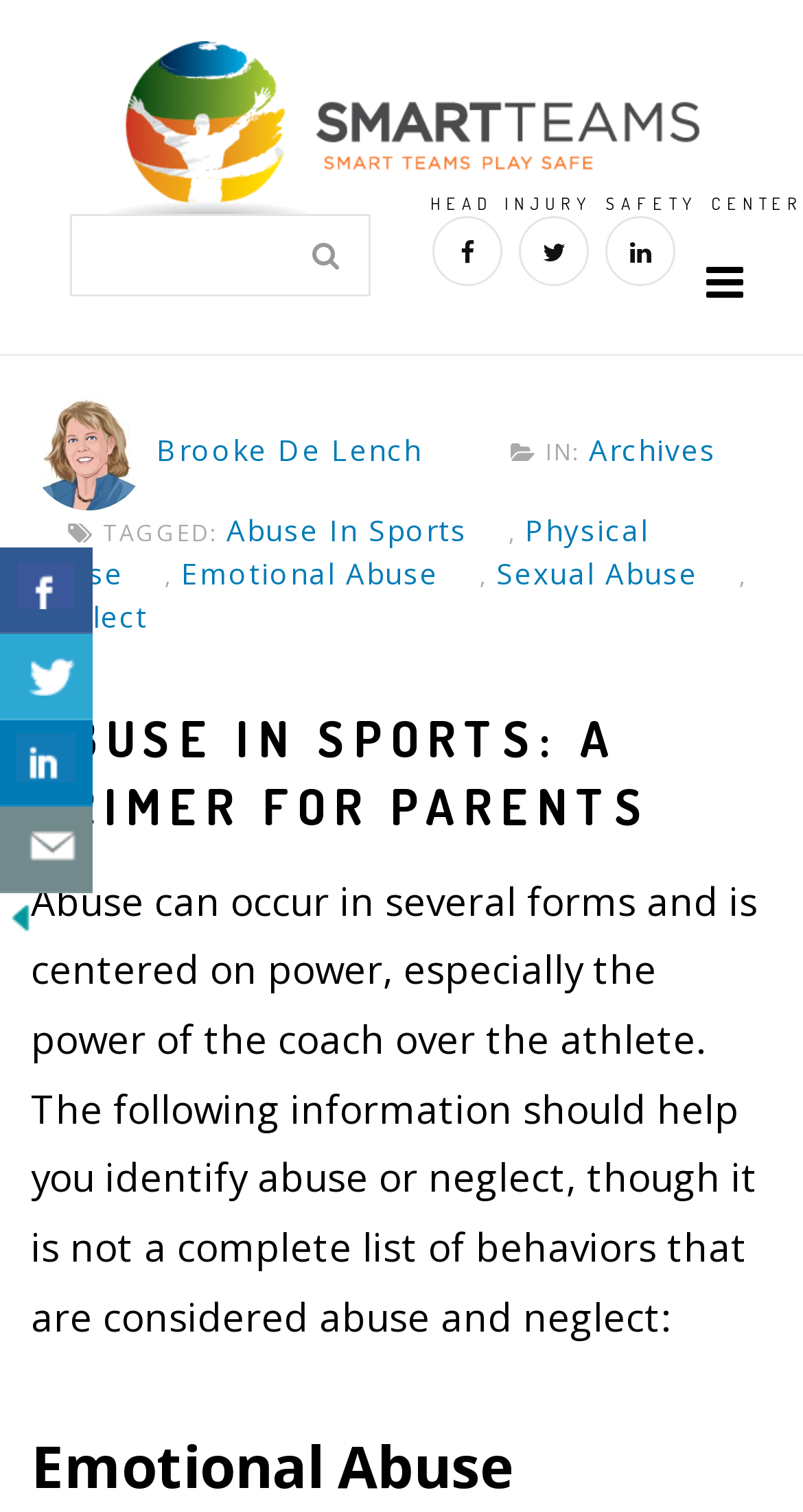Please answer the following question using a single word or phrase: 
What is the purpose of the textbox?

Search or input